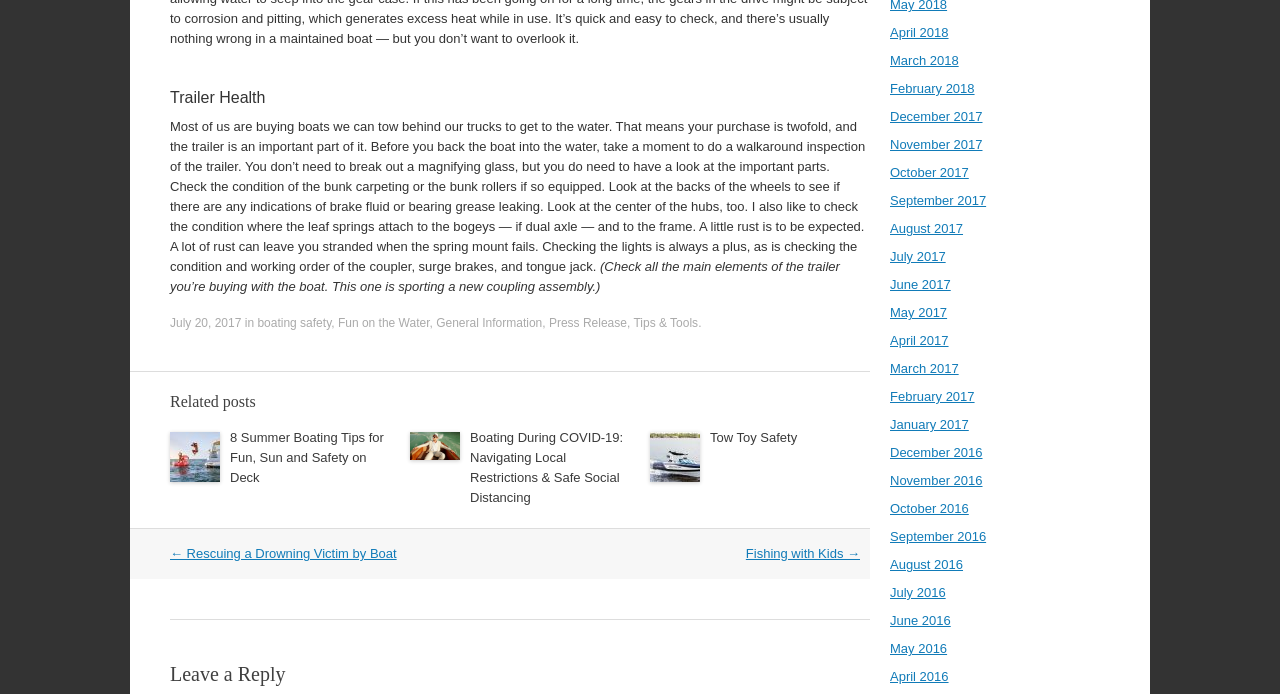Please locate the bounding box coordinates of the element that needs to be clicked to achieve the following instruction: "Check the trailer health article". The coordinates should be four float numbers between 0 and 1, i.e., [left, top, right, bottom].

[0.133, 0.128, 0.68, 0.153]